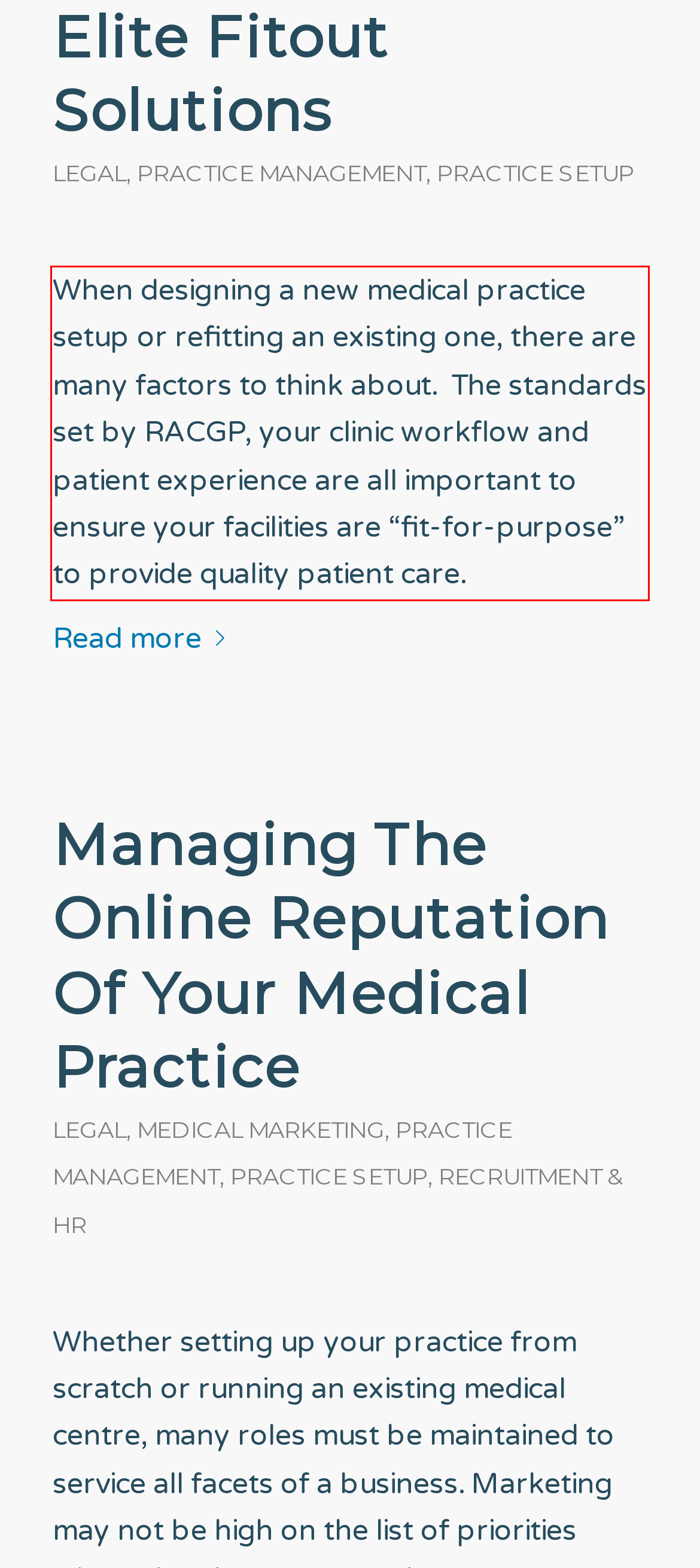Please perform OCR on the text within the red rectangle in the webpage screenshot and return the text content.

When designing a new medical practice setup or refitting an existing one, there are many factors to think about. The standards set by RACGP, your clinic workflow and patient experience are all important to ensure your facilities are “fit-for-purpose” to provide quality patient care.